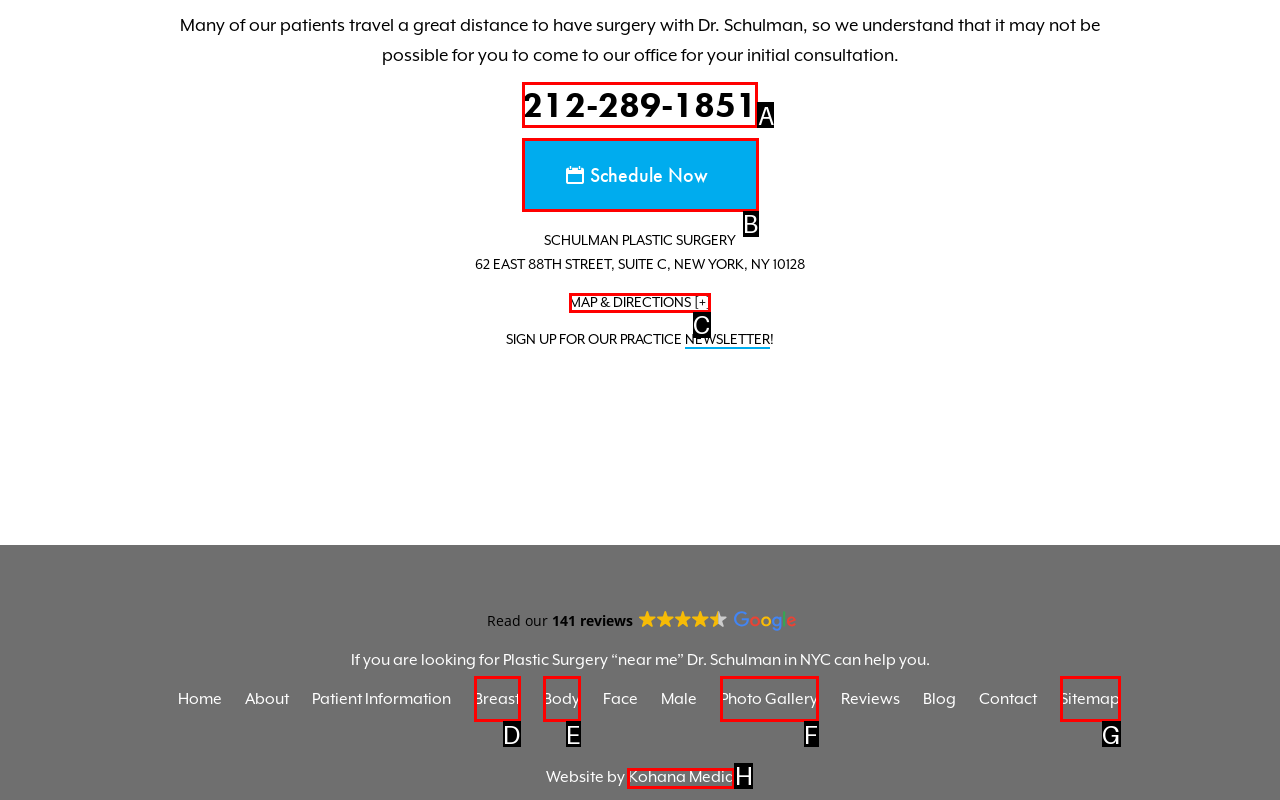What is the letter of the UI element you should click to View the practice location on the map? Provide the letter directly.

C